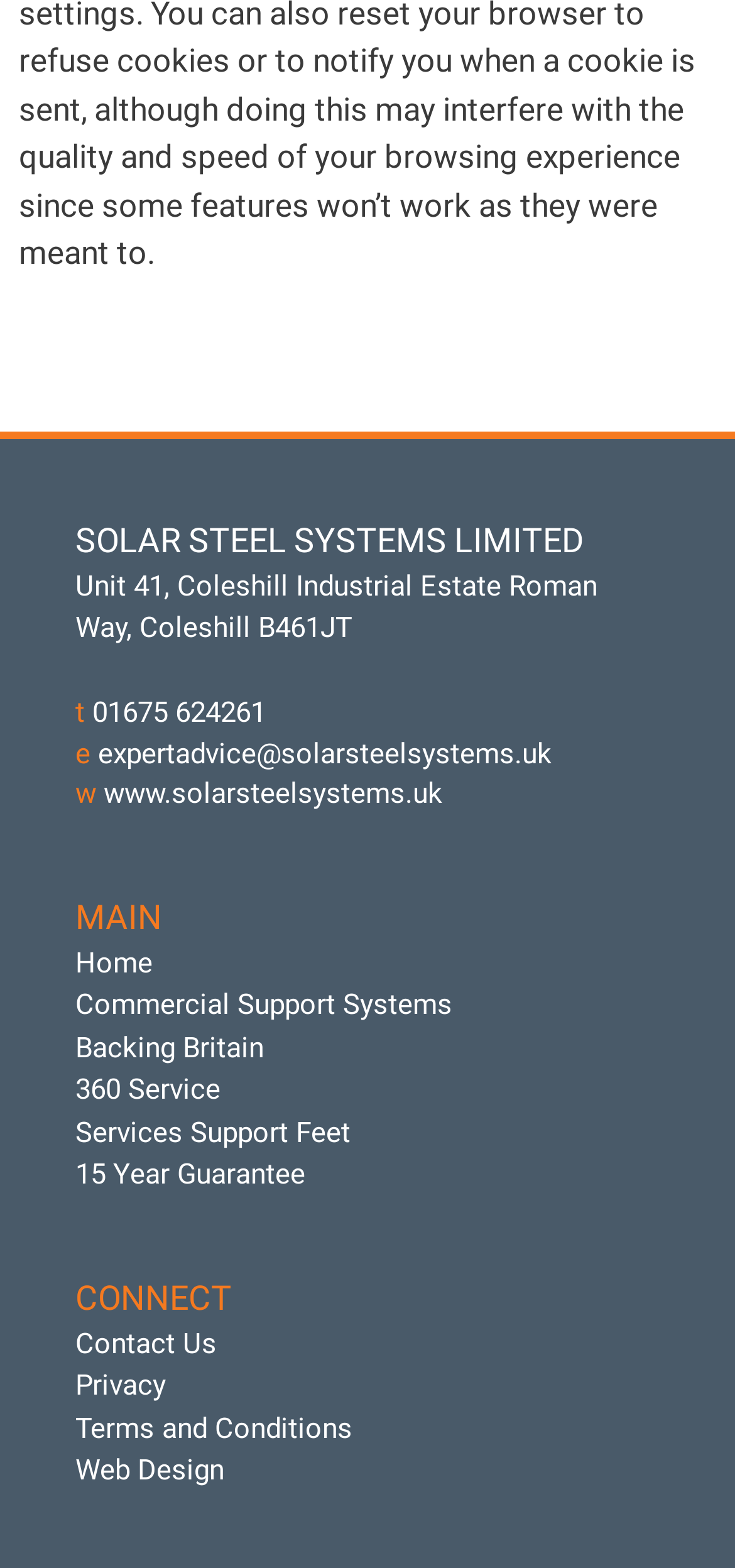Please predict the bounding box coordinates (top-left x, top-left y, bottom-right x, bottom-right y) for the UI element in the screenshot that fits the description: Web Design

[0.103, 0.927, 0.305, 0.949]